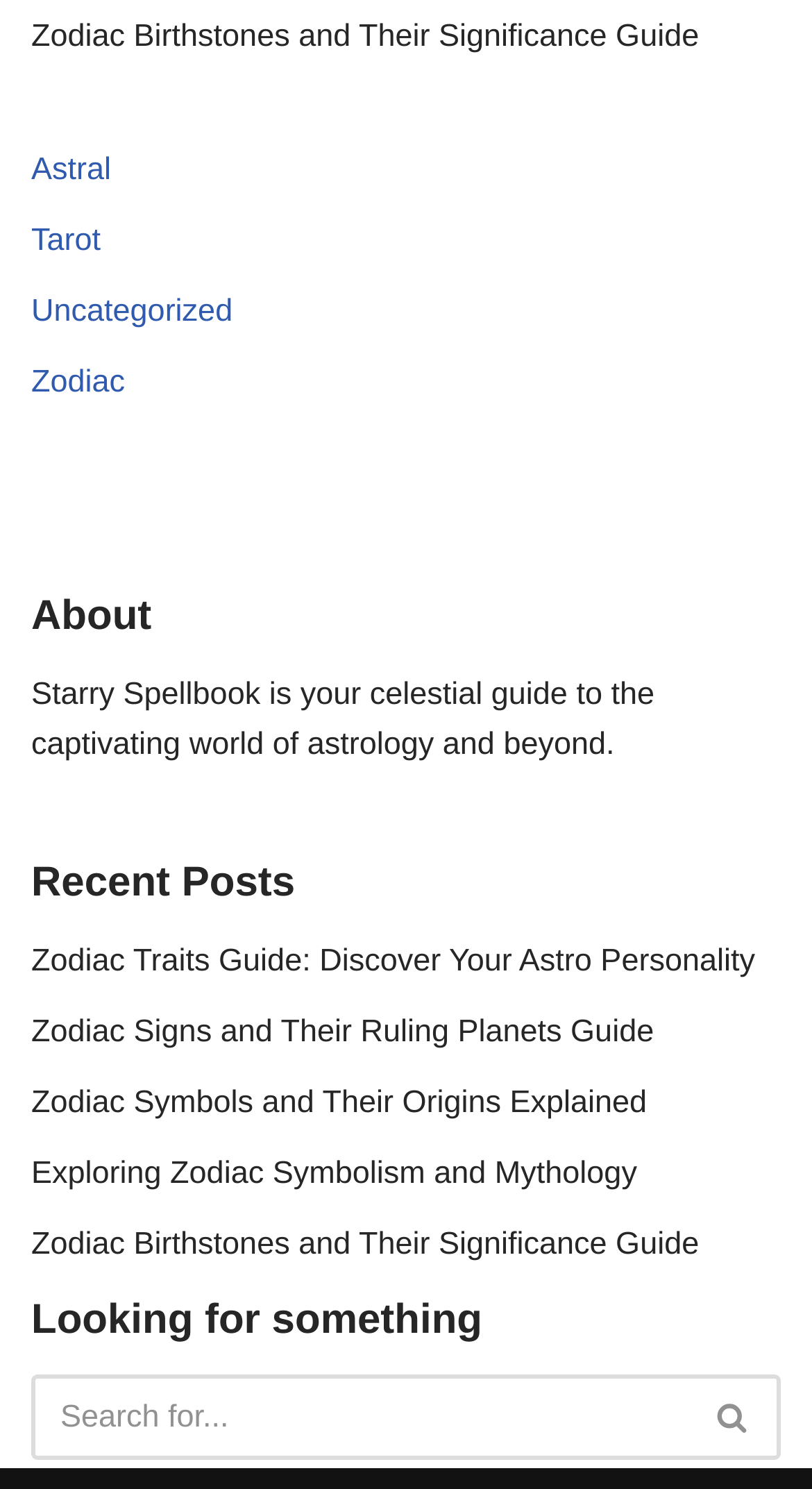With reference to the screenshot, provide a detailed response to the question below:
What is the theme of the website?

Based on the content of the webpage, including the links and text, it appears that the website is focused on astrology and related topics, such as zodiac signs, birthstones, and tarot readings.